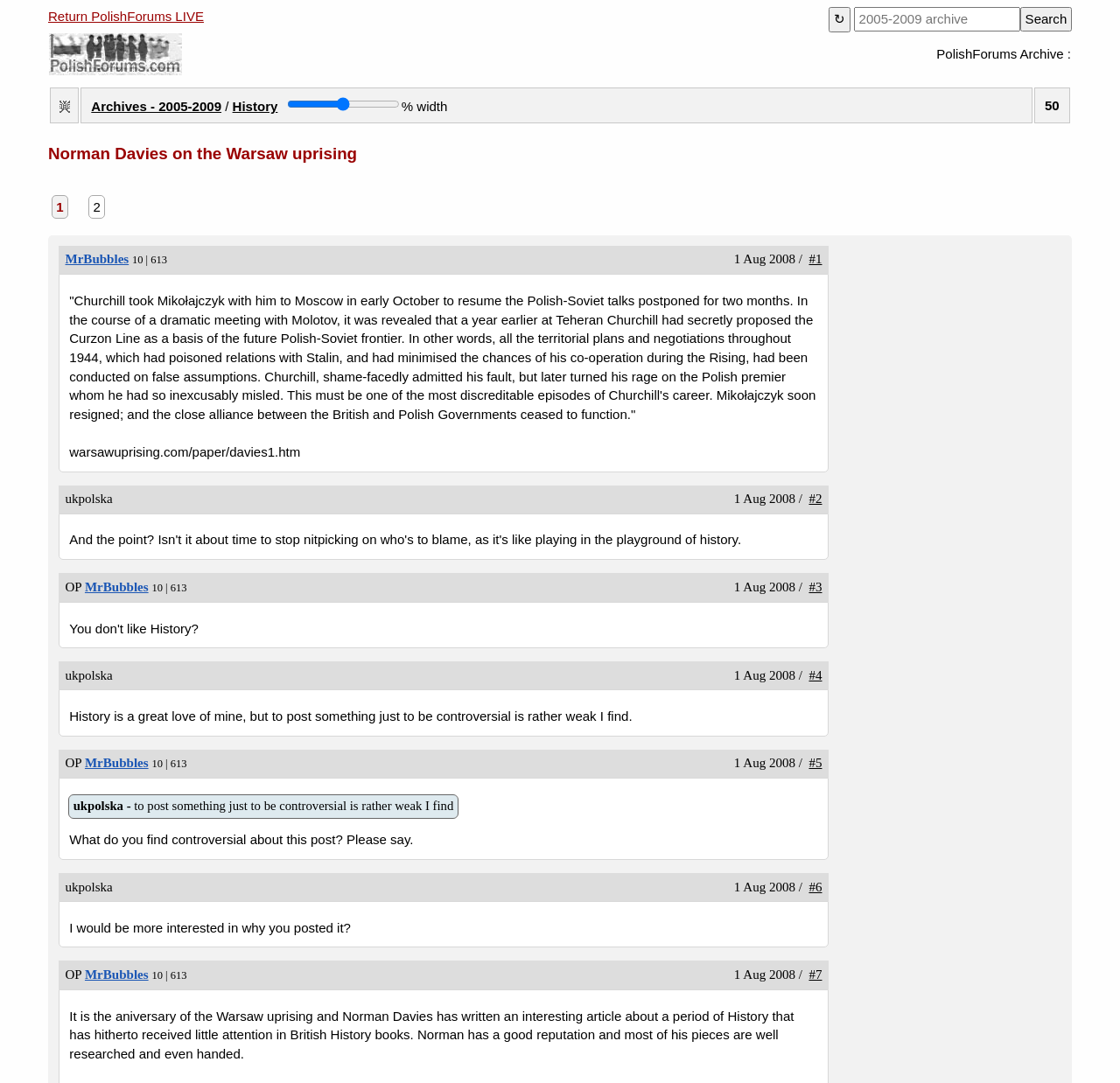Can you give a detailed response to the following question using the information from the image? Who is the author of the article?

The article mentions 'Norman Davies on the Warsaw uprising' in the heading, and later mentions 'Norman Davies has written an interesting article' in the text, indicating that Norman Davies is the author of the article.